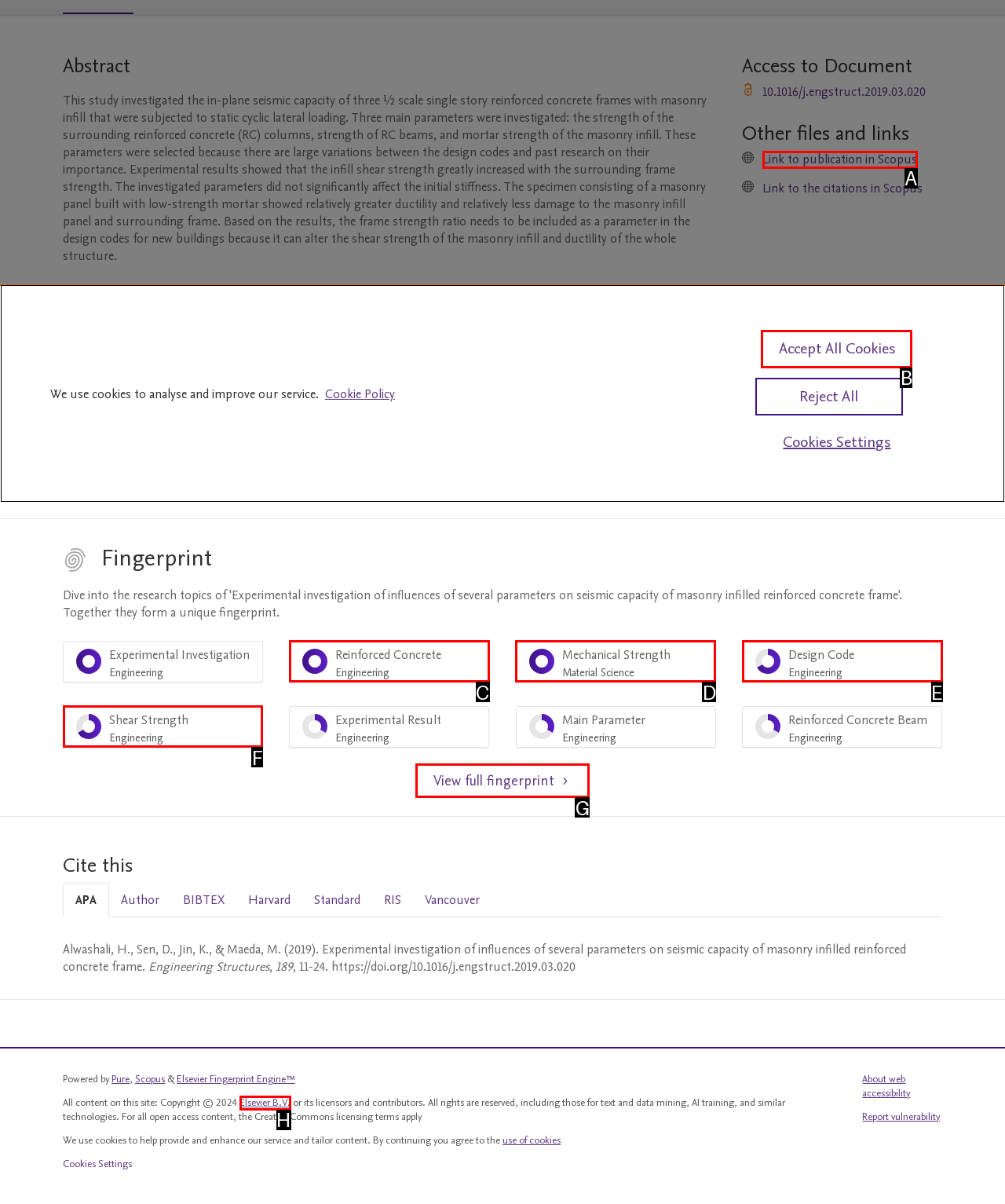Given the element description: Accept All Cookies
Pick the letter of the correct option from the list.

B